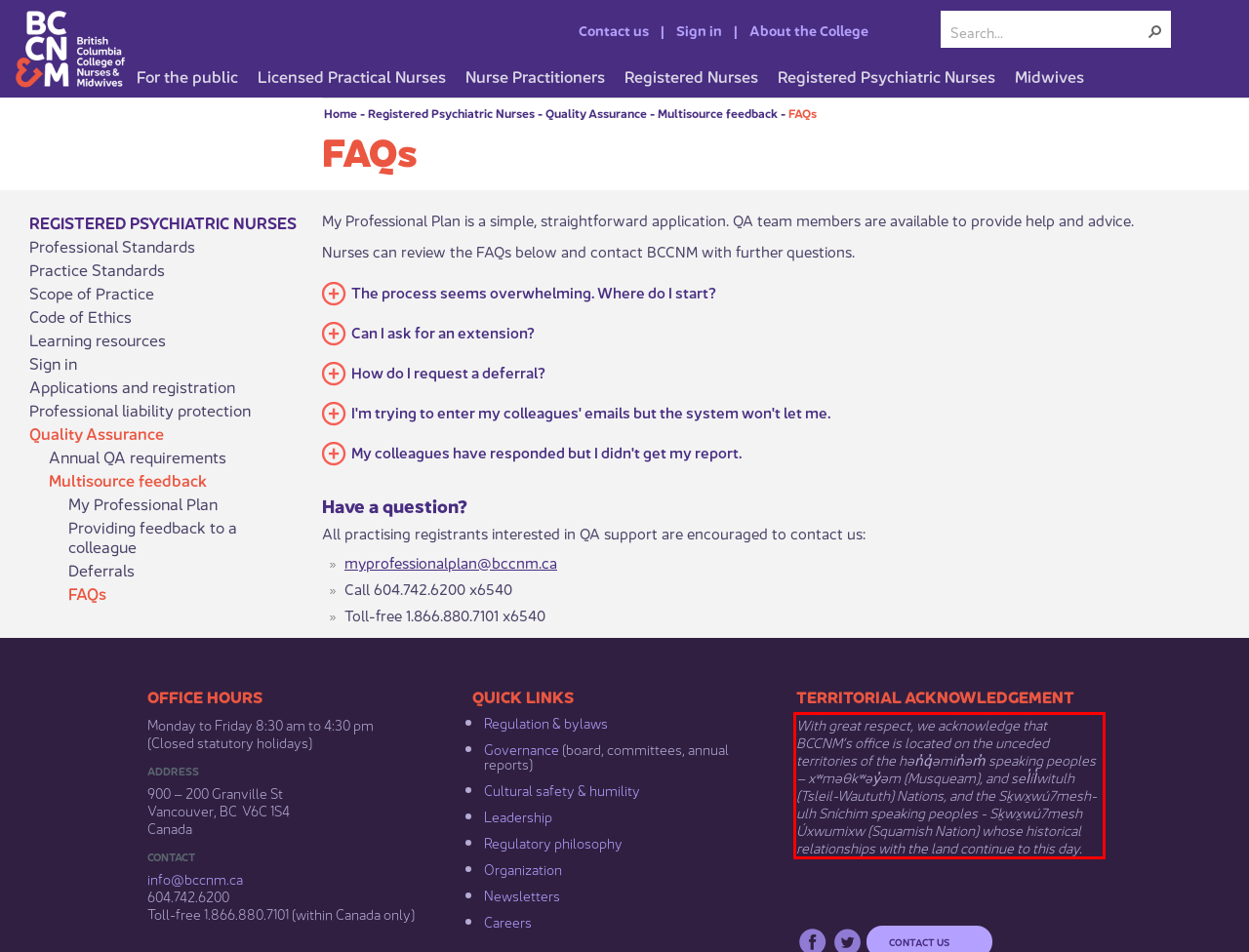You are provided with a screenshot of a webpage containing a red bounding box. Please extract the text enclosed by this red bounding box.

With great respect, we acknowledge that BCCNM’s office is located on the unceded territories of the hən̓q̓əmin̓əm̓ speaking peoples – xʷməθkʷəy̓əm (Musqueam), and sel̓íl̓witulh (Tsleil-Waututh) Nations, and the Sḵwx̱wú7mesh-ulh Sníchim speaking peoples - Sḵwx̱wú7mesh Úxwumixw (Squamish Nation) whose historical relationships with the land continue to this day.​